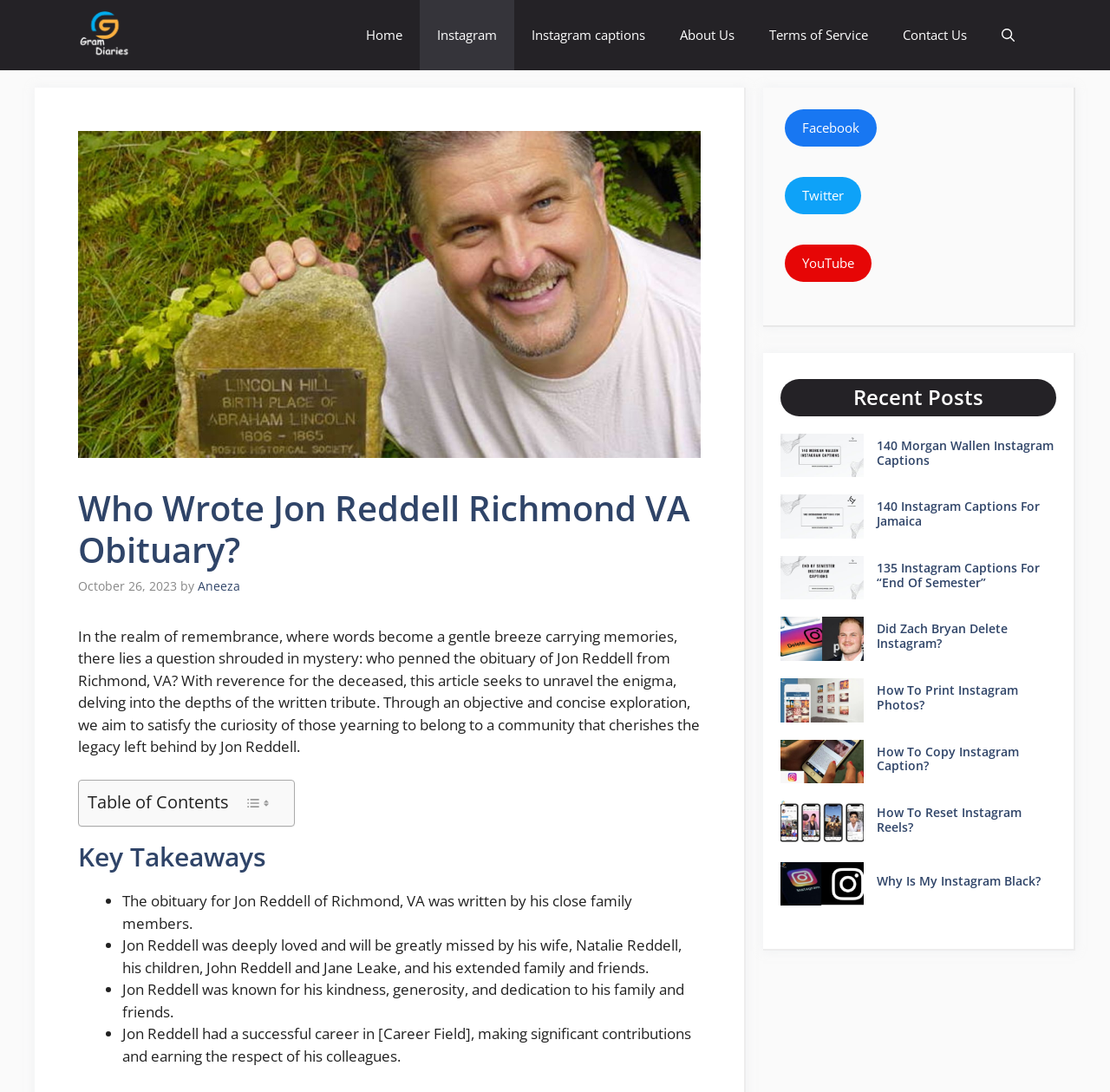Determine the bounding box coordinates of the clickable element necessary to fulfill the instruction: "Read the article about Jon Reddell's Richmond VA obituary". Provide the coordinates as four float numbers within the 0 to 1 range, i.e., [left, top, right, bottom].

[0.07, 0.446, 0.631, 0.546]